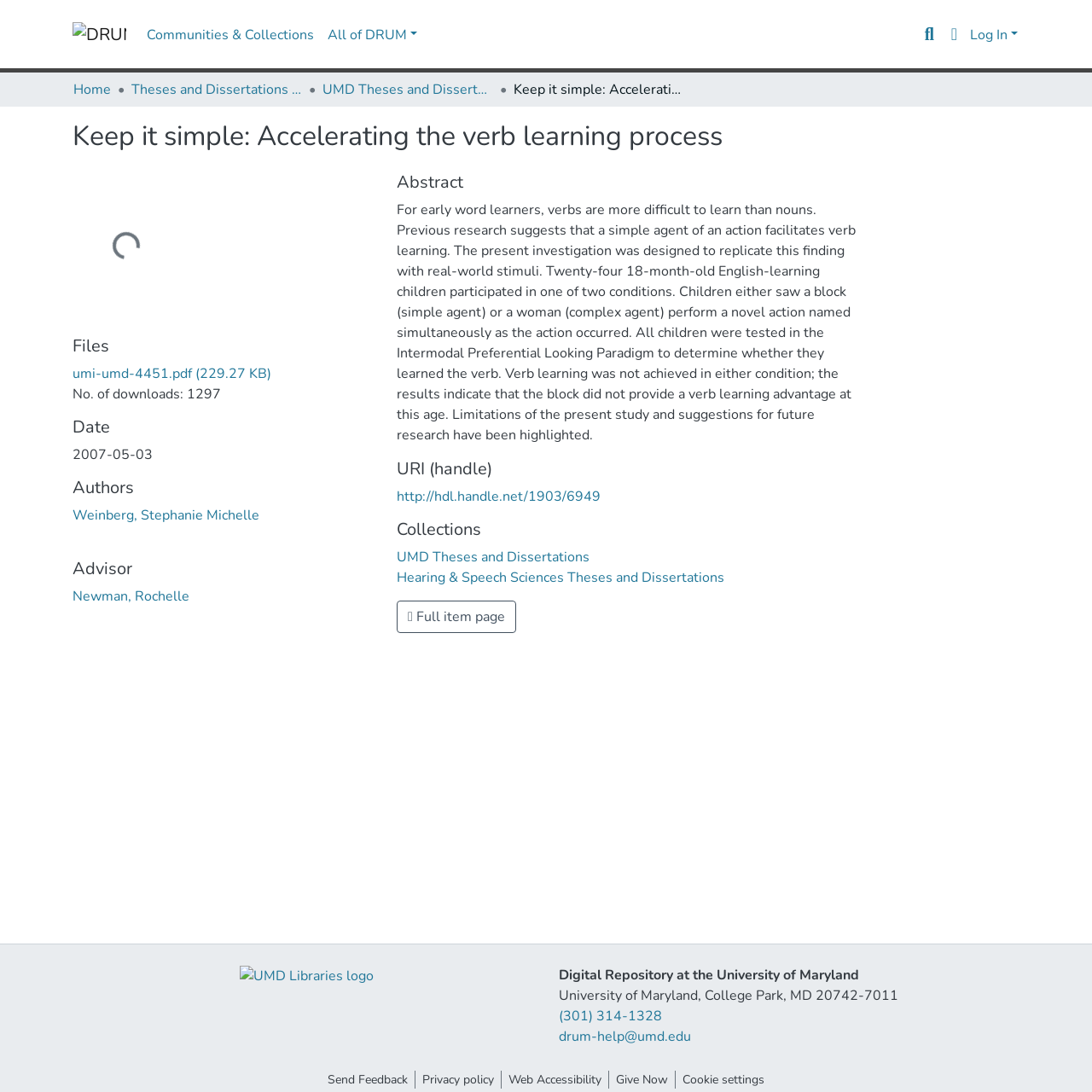Specify the bounding box coordinates of the area that needs to be clicked to achieve the following instruction: "Log in".

[0.887, 0.023, 0.934, 0.04]